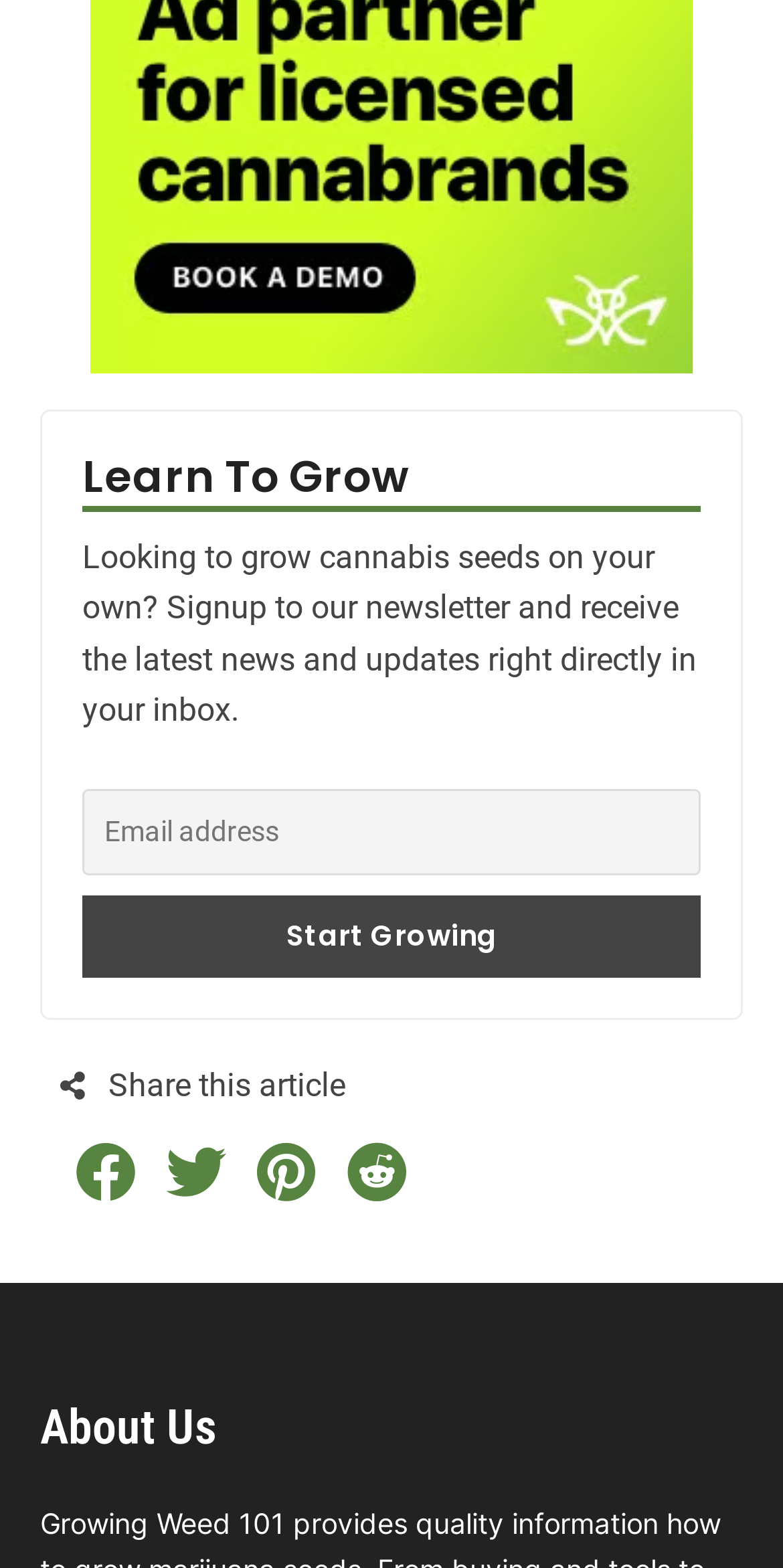Using a single word or phrase, answer the following question: 
What is the call-to-action of the button below the email address textbox?

Start Growing